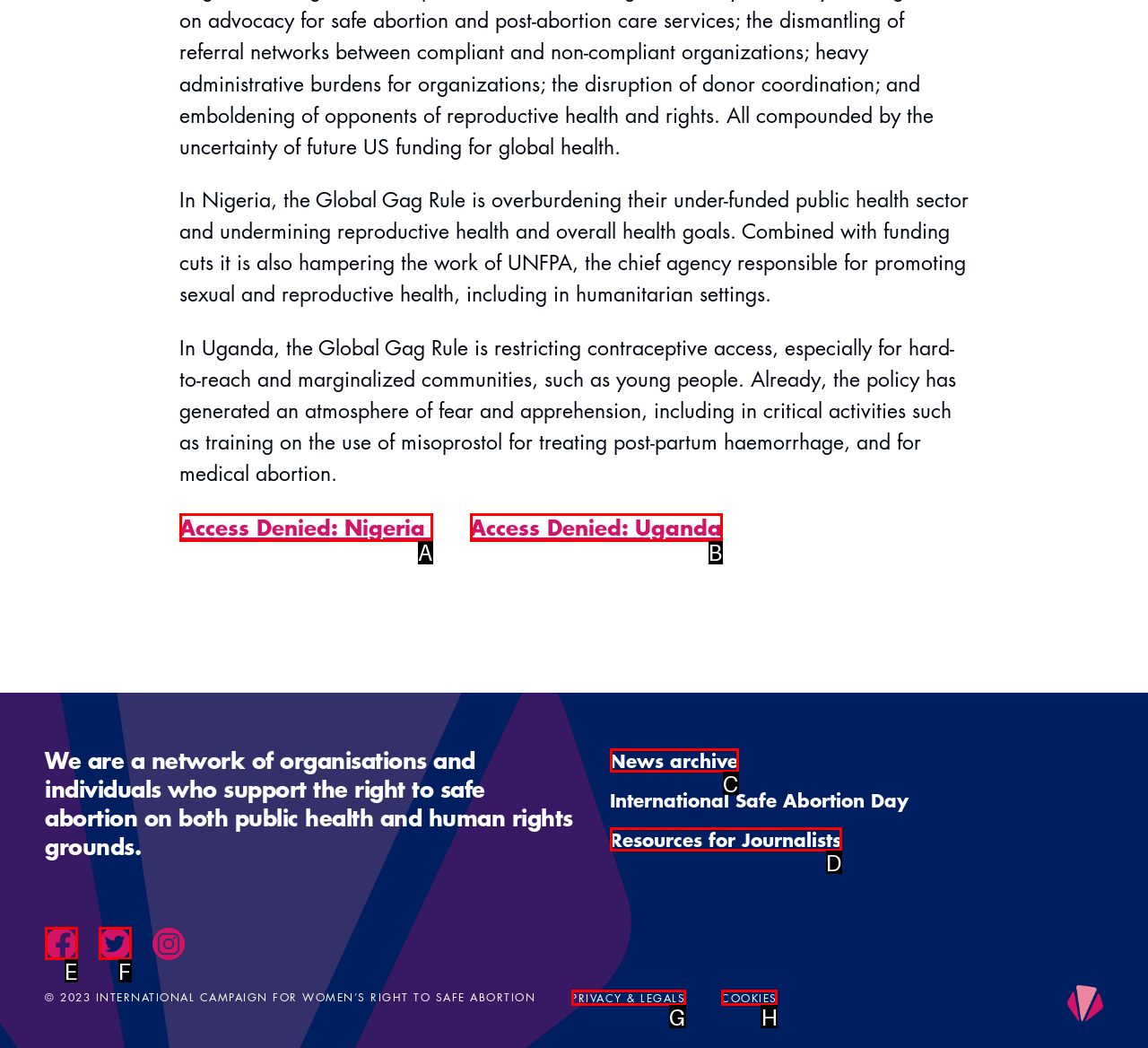Identify the bounding box that corresponds to: News archive
Respond with the letter of the correct option from the provided choices.

C